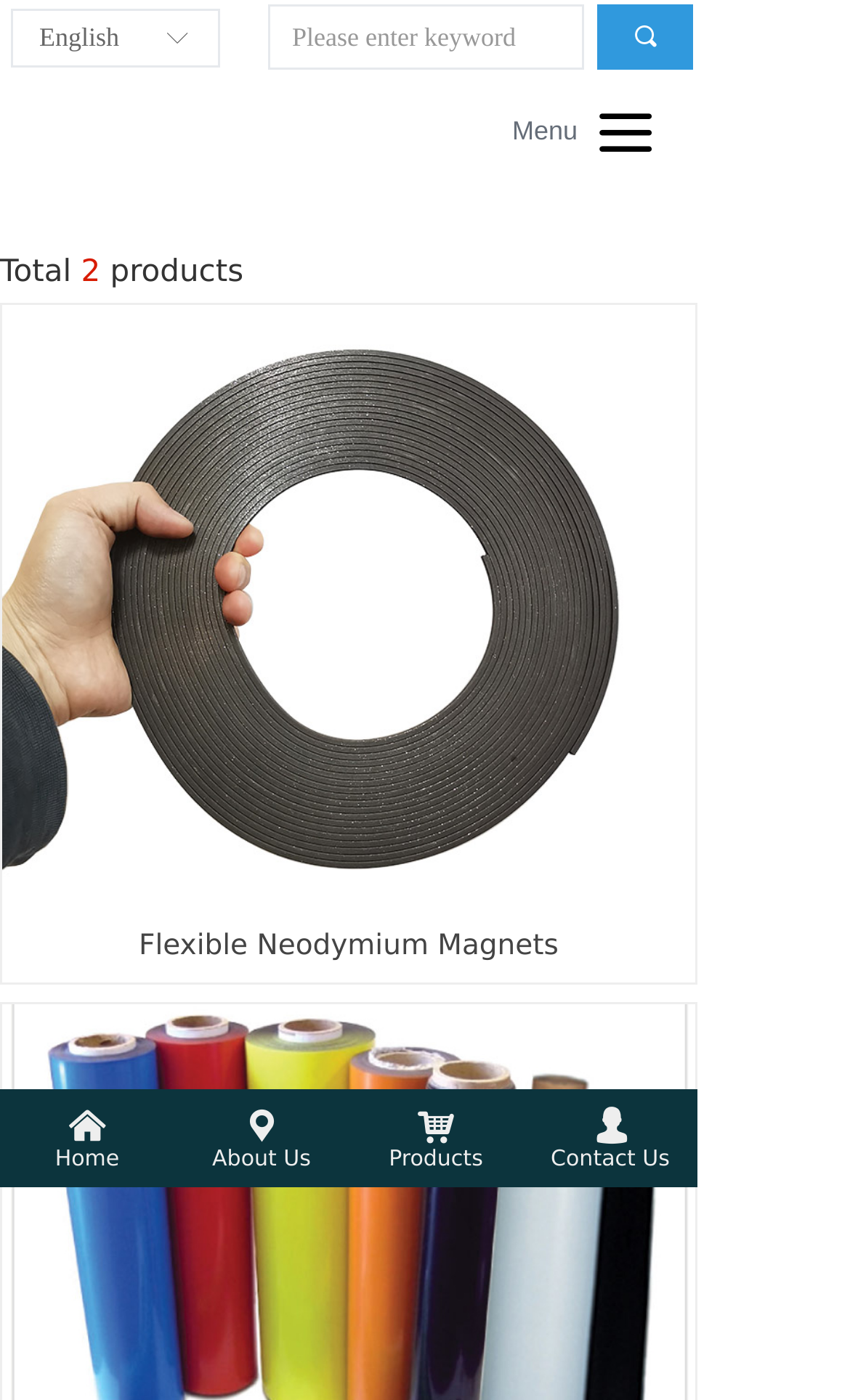Determine the bounding box coordinates for the area that should be clicked to carry out the following instruction: "search for products".

[0.318, 0.012, 0.685, 0.04]